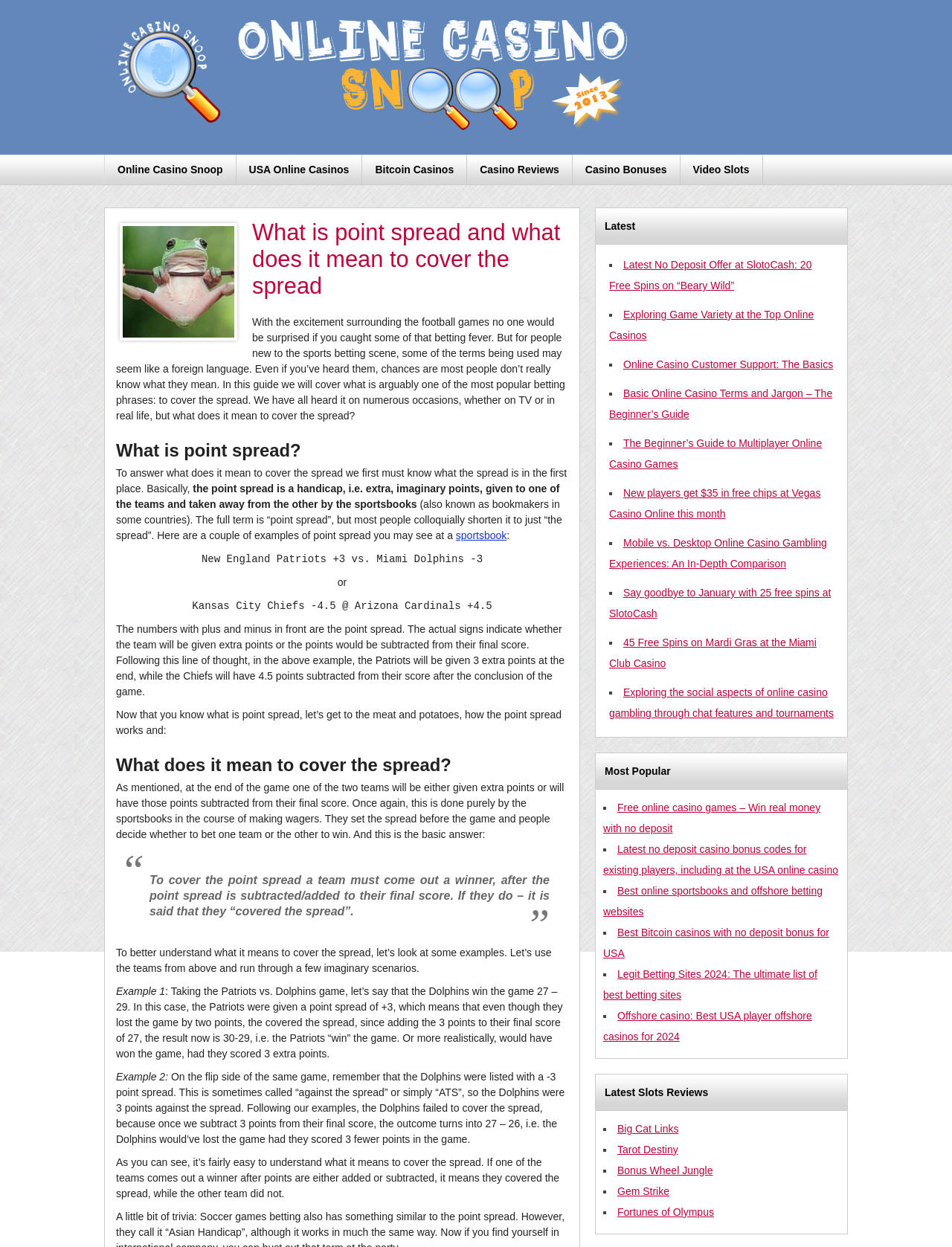Please provide a comprehensive response to the question based on the details in the image: What is the purpose of the examples provided on the webpage?

The webpage provides several examples of point spread scenarios to help illustrate how the concept works in practice. These examples demonstrate how the point spread is applied to the final score of a game and how it affects the outcome of a bet.